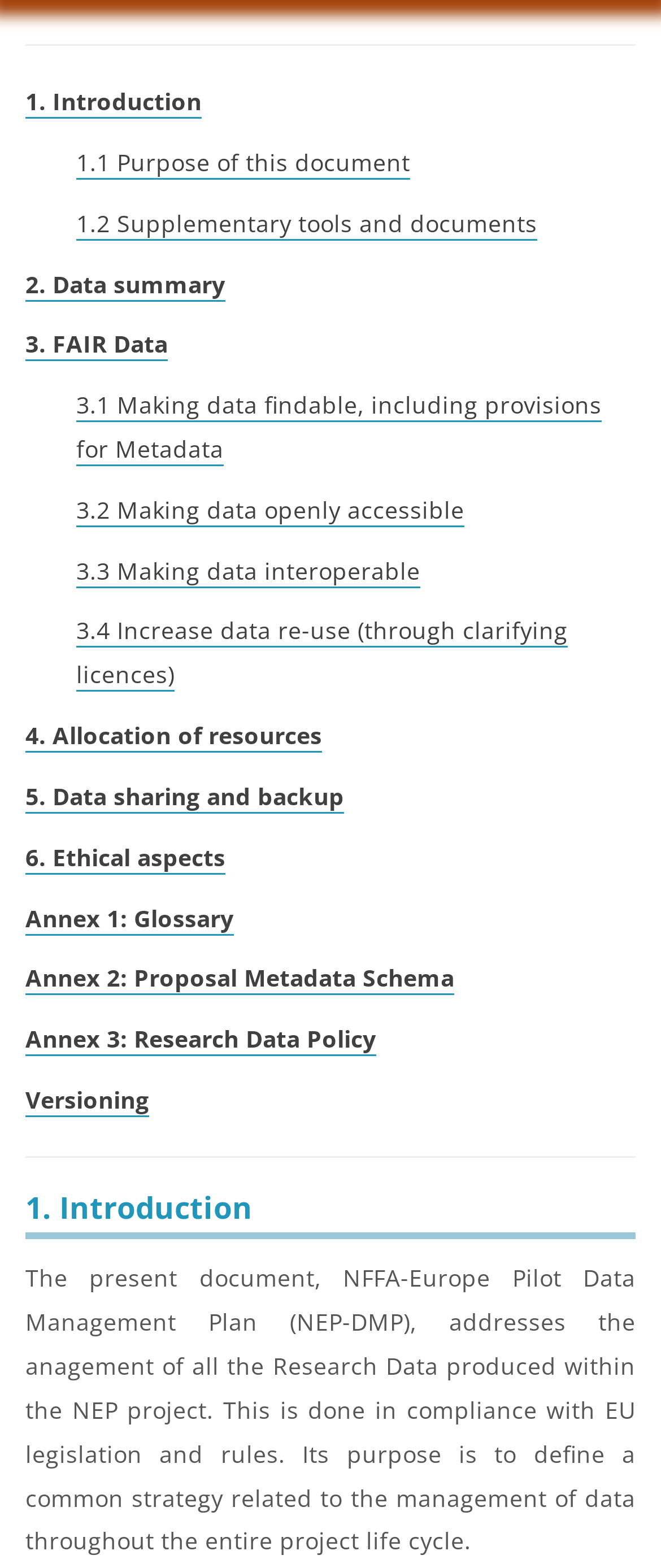How many annexes are there in the document?
Please ensure your answer is as detailed and informative as possible.

There are three annexes in the document: Annex 1: Glossary, Annex 2: Proposal Metadata Schema, and Annex 3: Research Data Policy.